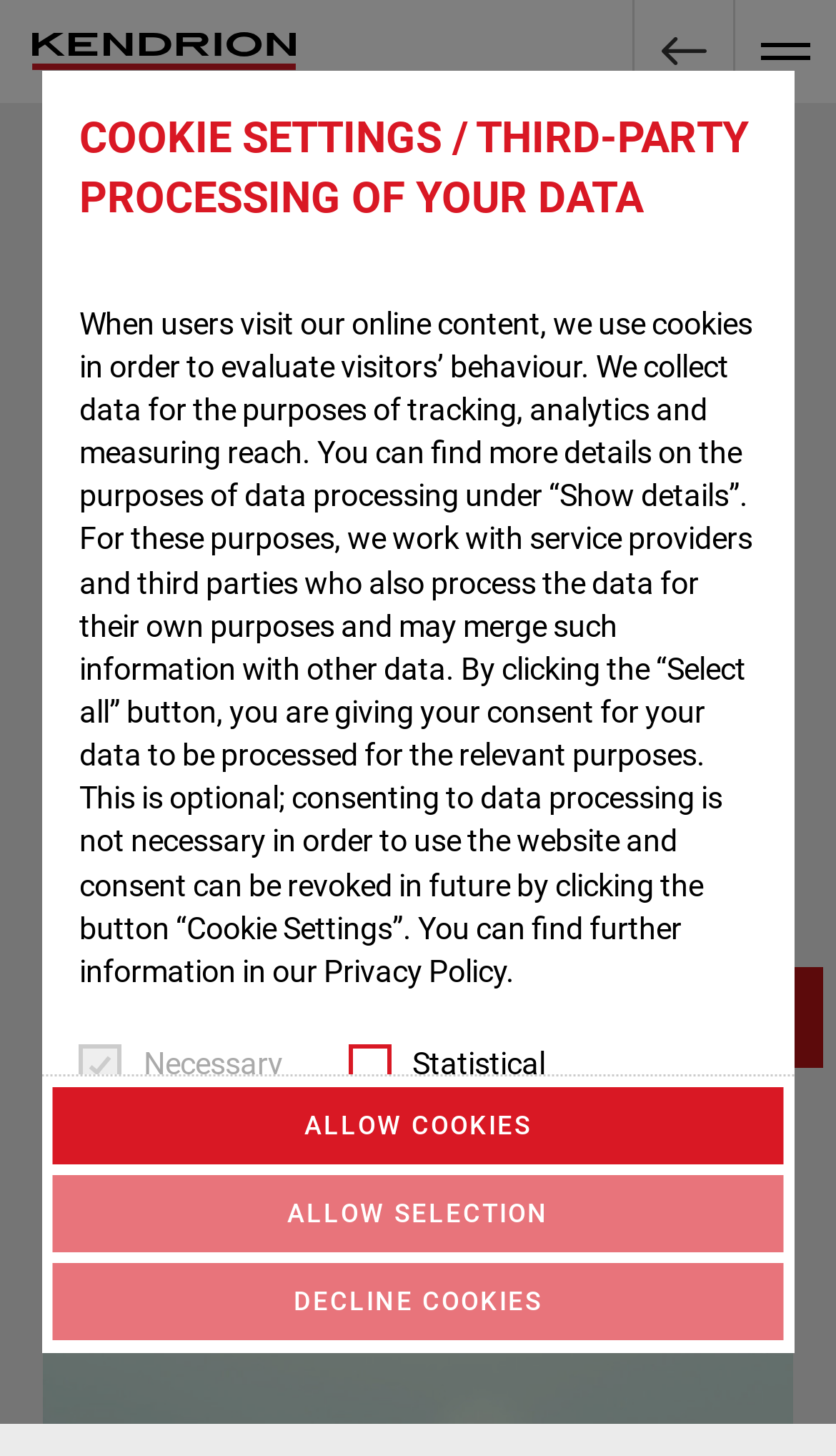Ascertain the bounding box coordinates for the UI element detailed here: "parent_node: Marketing name="marketing_1587496"". The coordinates should be provided as [left, top, right, bottom] with each value being a float between 0 and 1.

[0.094, 0.768, 0.146, 0.798]